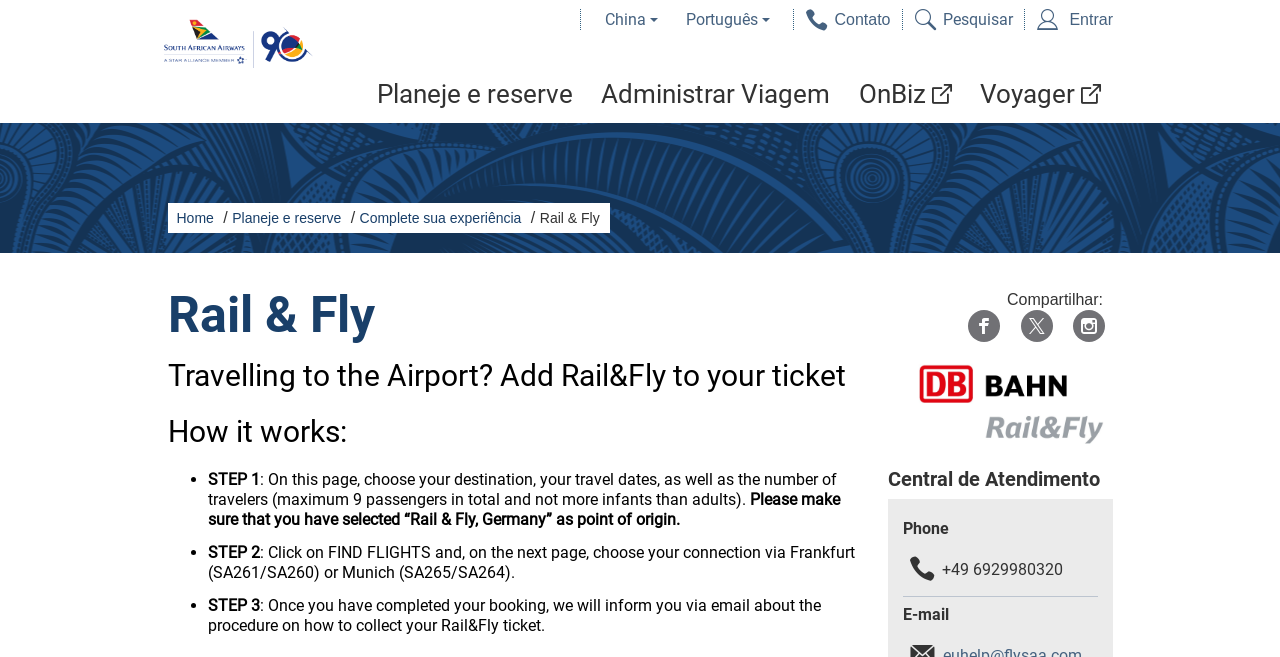Offer a comprehensive description of the webpage’s content and structure.

The webpage is for Rail & Fly, a service offered by South African Airways. At the top, there is a link to skip to the content, followed by the airline's logo and a heading with the company name. Below this, there are two buttons to select the region and language.

On the top-right corner, there are links to contact, search, and log in. A navigation menu labeled "Main" is located below, with links to plan and book flights, manage travel, and access OnBiz and Voyager services.

A breadcrumb navigation menu is situated below, showing the path from the home page to the current page, "Complete your experience" with Rail & Fly. The main content of the page is divided into sections, starting with a heading "Rail & Fly" and a subheading that explains the service.

The "How it works" section is divided into three steps, each with a list marker, a heading, and a descriptive paragraph. The steps explain how to book a Rail & Fly ticket, including selecting destinations and travel dates, choosing a connection, and receiving the ticket via email.

On the right side of the page, there is a section with links to social media platforms, including Facebook, Twitter, and Instagram. Below this, there is a link to an external page with more information about Bahn Rail and fly.

The final section is labeled "Central de Atendimento" and provides contact information, including a phone number and email address.